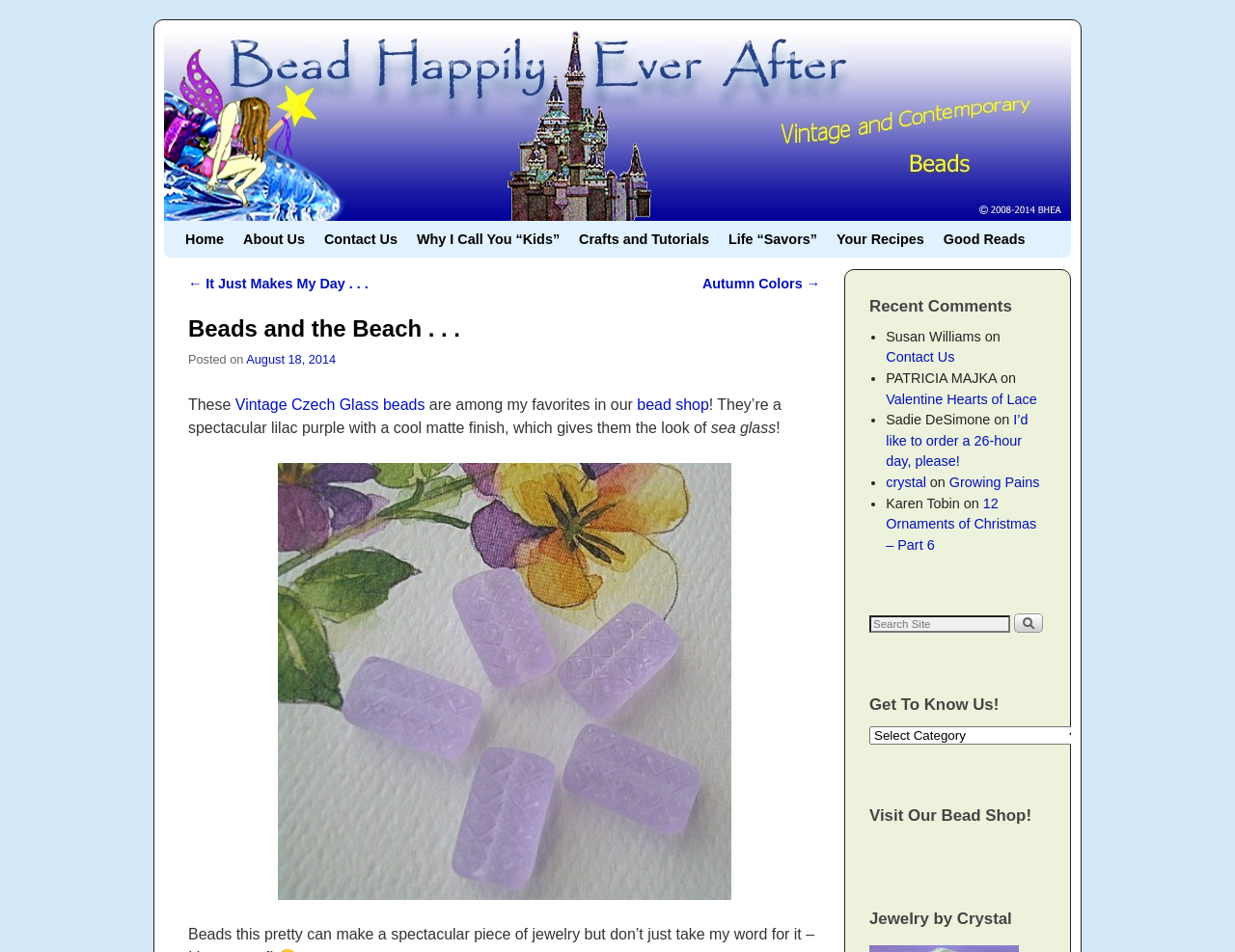Review the image closely and give a comprehensive answer to the question: What is the color of the beads mentioned?

The question can be answered by reading the post content, which describes the beads as 'a spectacular lilac purple with a cool matte finish'.